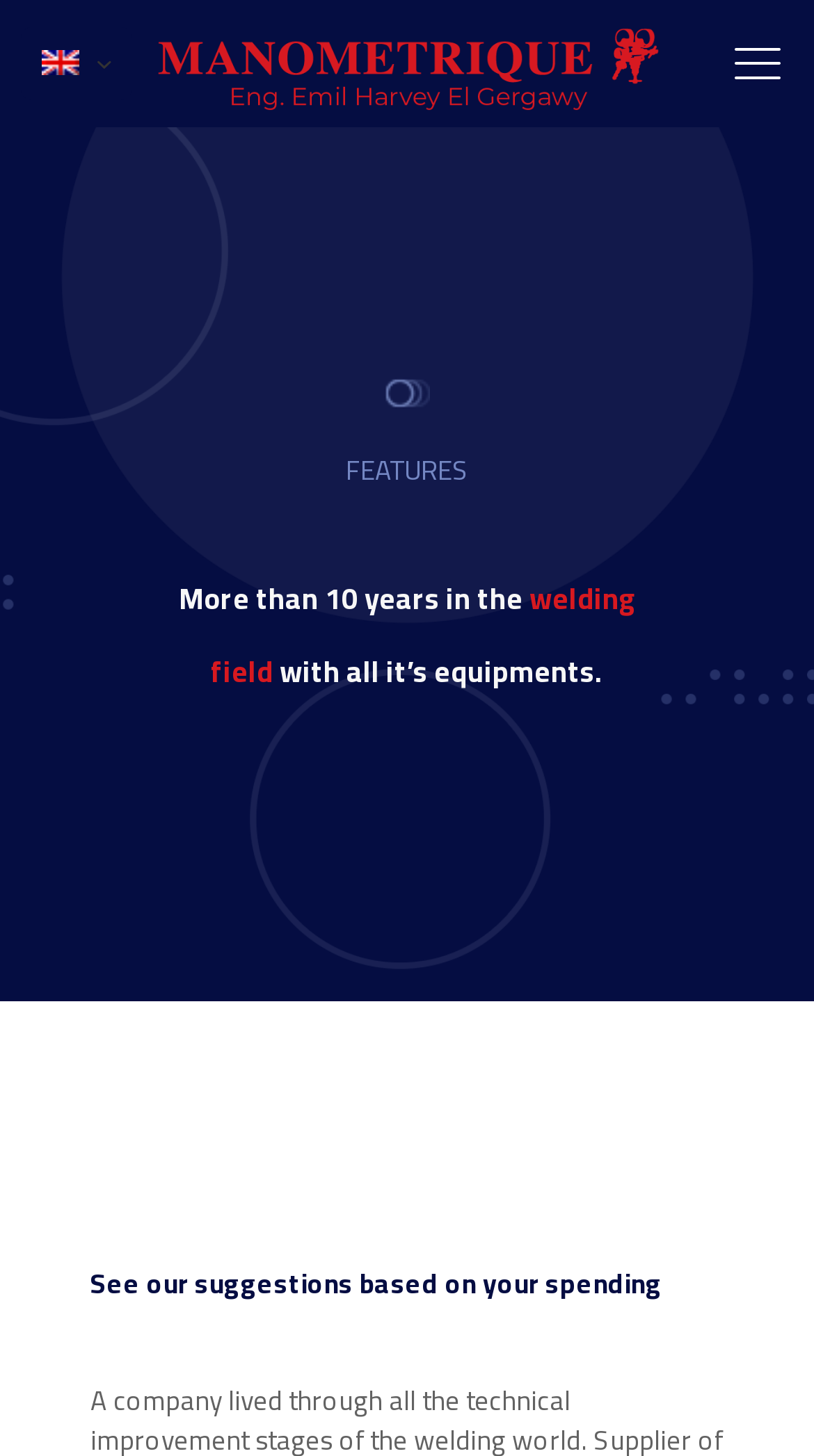What is the logo of the company?
Give a detailed and exhaustive answer to the question.

I found a link and an image with the text 'logo_manometrique-01', which implies that the logo of the company is Manometrique.